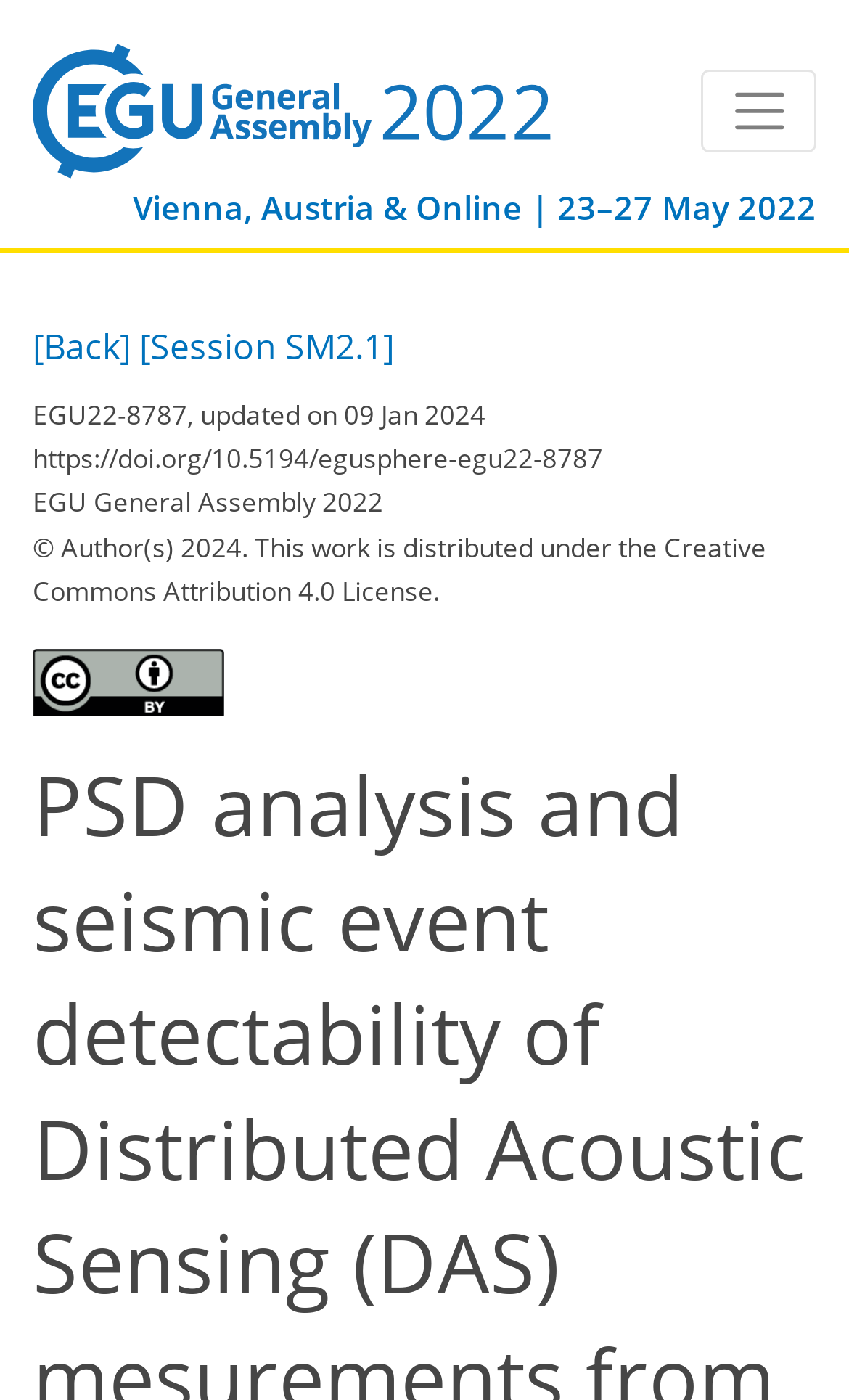Please determine the bounding box coordinates for the element with the description: "[Back]".

[0.038, 0.23, 0.154, 0.264]